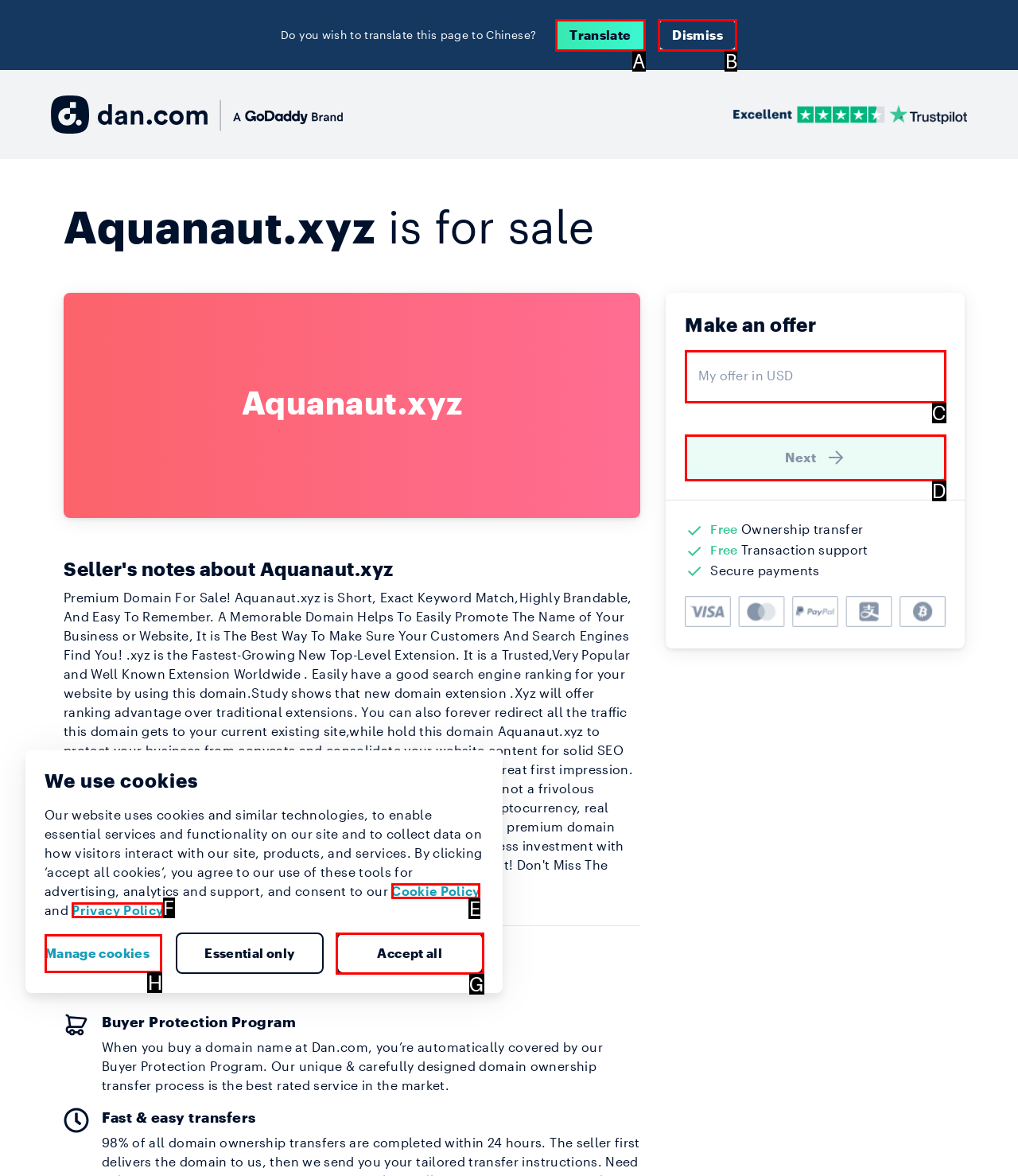Based on the description CONTACT US, identify the most suitable HTML element from the options. Provide your answer as the corresponding letter.

None